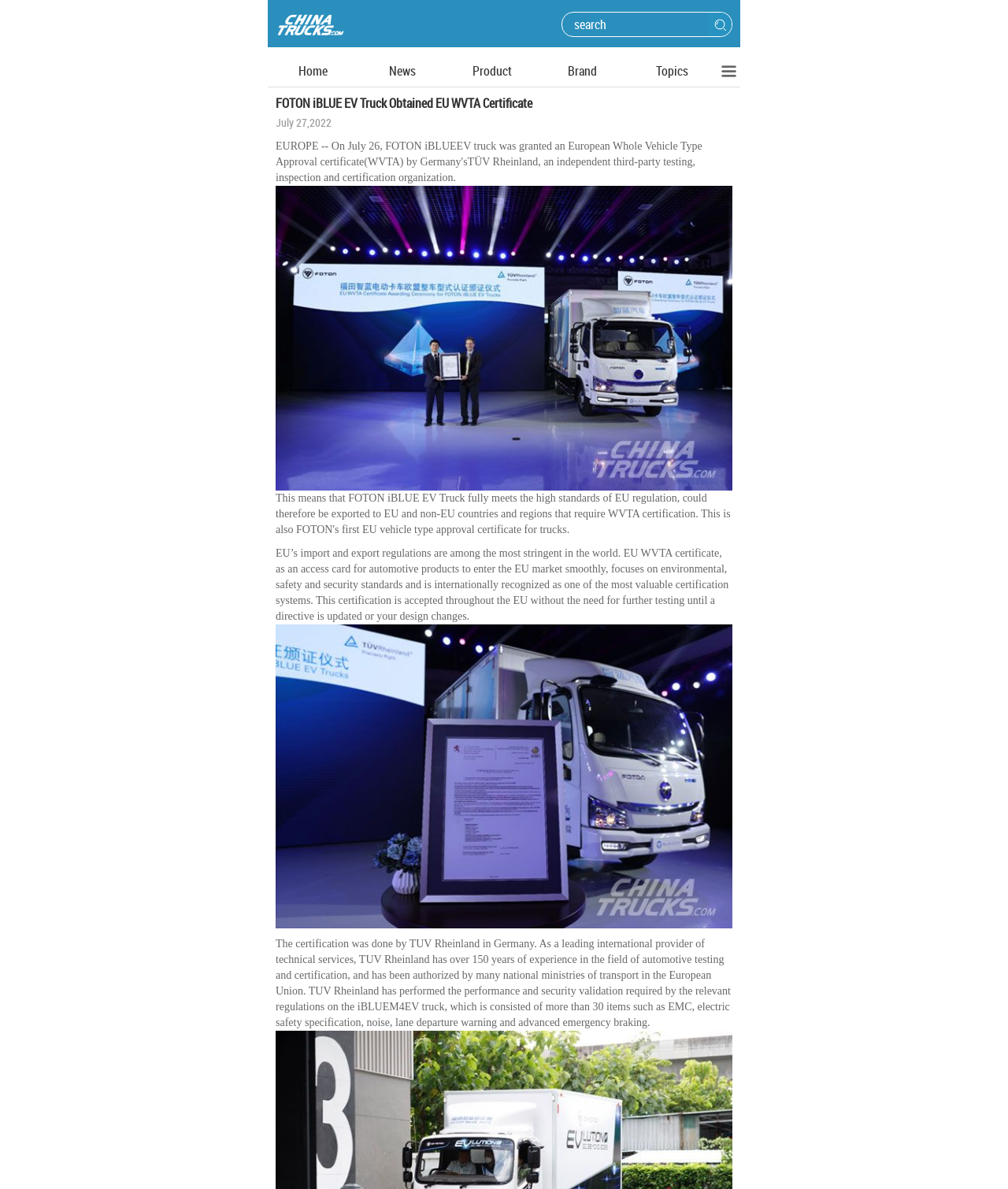Bounding box coordinates should be in the format (top-left x, top-left y, bottom-right x, bottom-right y) and all values should be floating point numbers between 0 and 1. Determine the bounding box coordinate for the UI element described as: name="q" placeholder="search"

[0.57, 0.011, 0.702, 0.03]